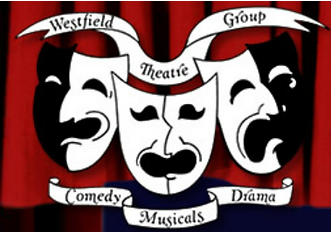What types of performances are highlighted below the masks?
Give a comprehensive and detailed explanation for the question.

The words 'Comedy', 'Musicals', and 'Drama' are inscribed below the masks, highlighting the diverse range of performances and productions that the Westfield Theatre Group embraces, showcasing their commitment to artistic heritage and community engagement.